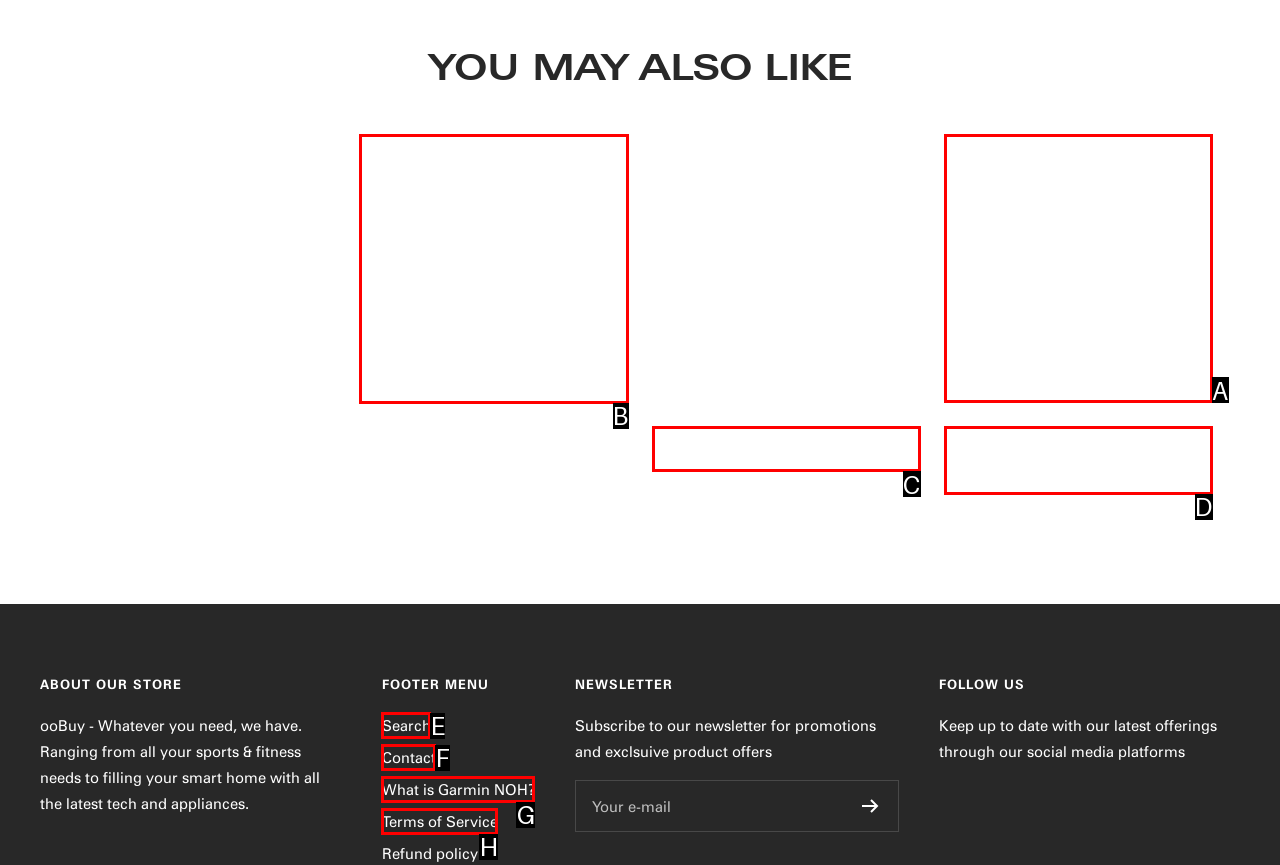Select the correct UI element to complete the task: Click on the 'Garmin Camper 780LMT-D UK & Europe Maps Motorhome Sat Nav Newly Overhauled' link
Please provide the letter of the chosen option.

B